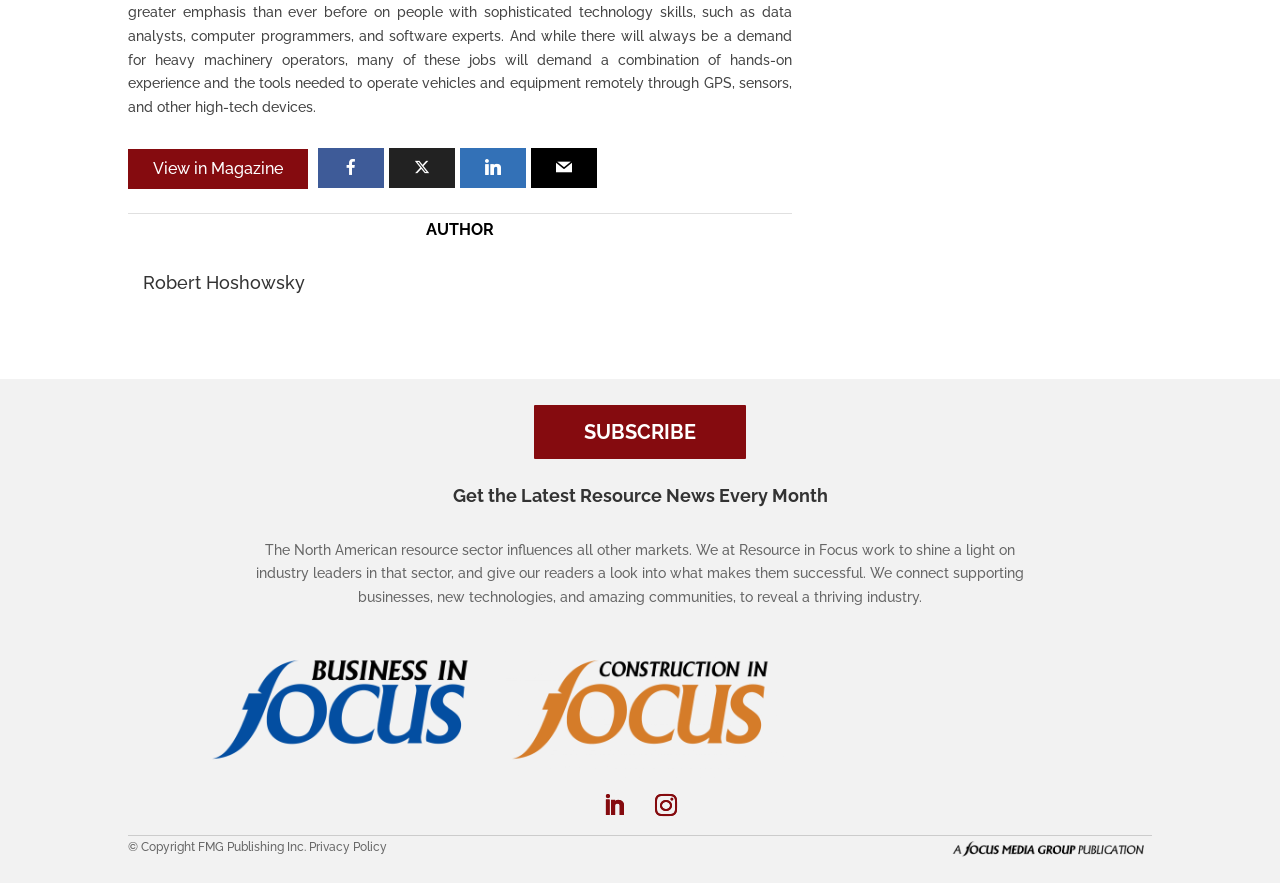What is the name of the author?
Please give a well-detailed answer to the question.

I found the author's name by looking at the heading element with the text 'Robert Hoshowsky' which is a child element of the LayoutTable.